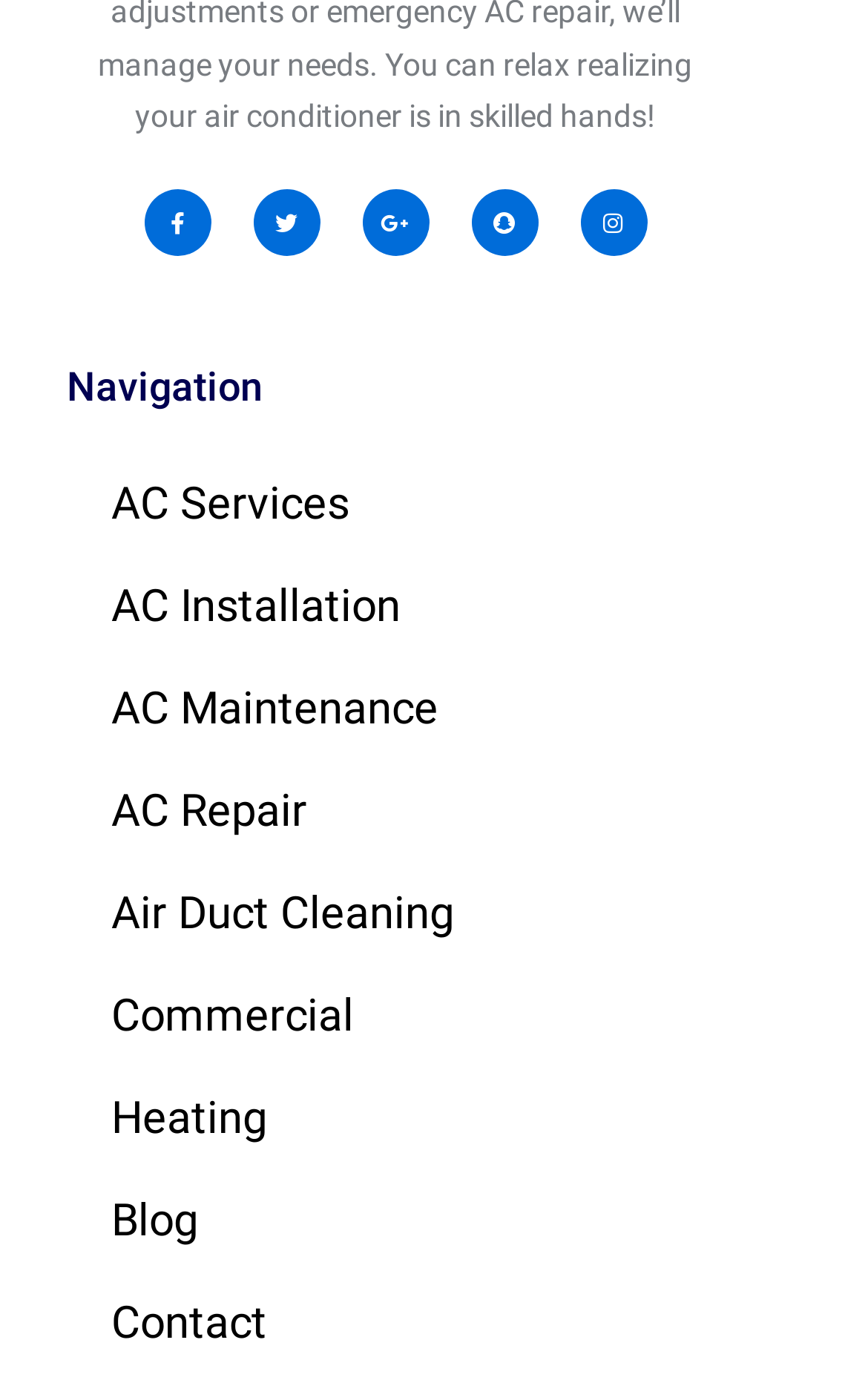Bounding box coordinates are given in the format (top-left x, top-left y, bottom-right x, bottom-right y). All values should be floating point numbers between 0 and 1. Provide the bounding box coordinate for the UI element described as: AC Services

[0.077, 0.327, 0.923, 0.401]